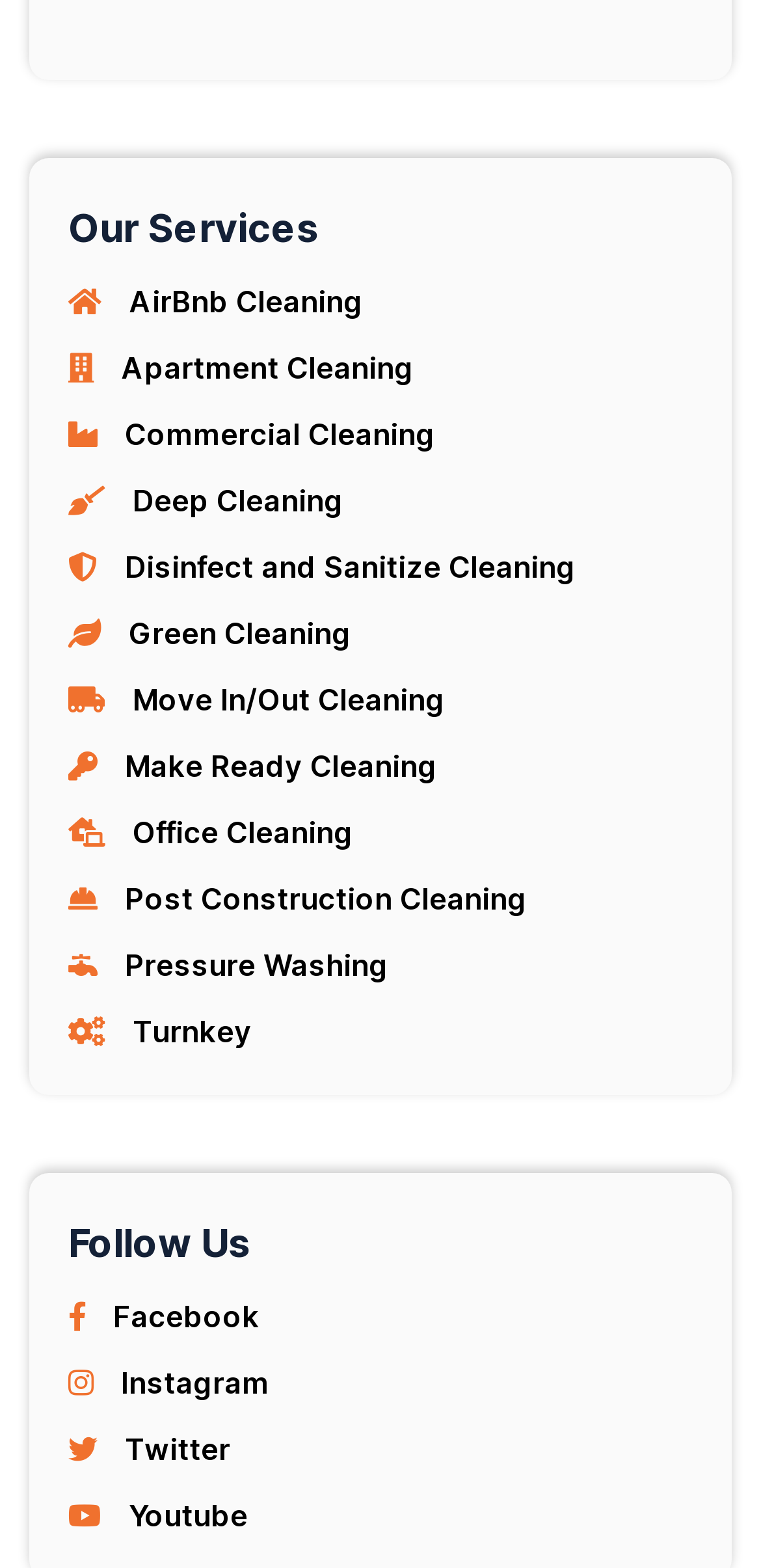Show the bounding box coordinates for the element that needs to be clicked to execute the following instruction: "View Office Cleaning". Provide the coordinates in the form of four float numbers between 0 and 1, i.e., [left, top, right, bottom].

[0.09, 0.519, 0.464, 0.543]